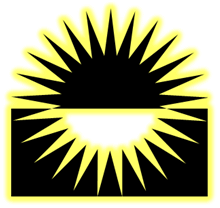What color is the sun?
Provide a short answer using one word or a brief phrase based on the image.

Black